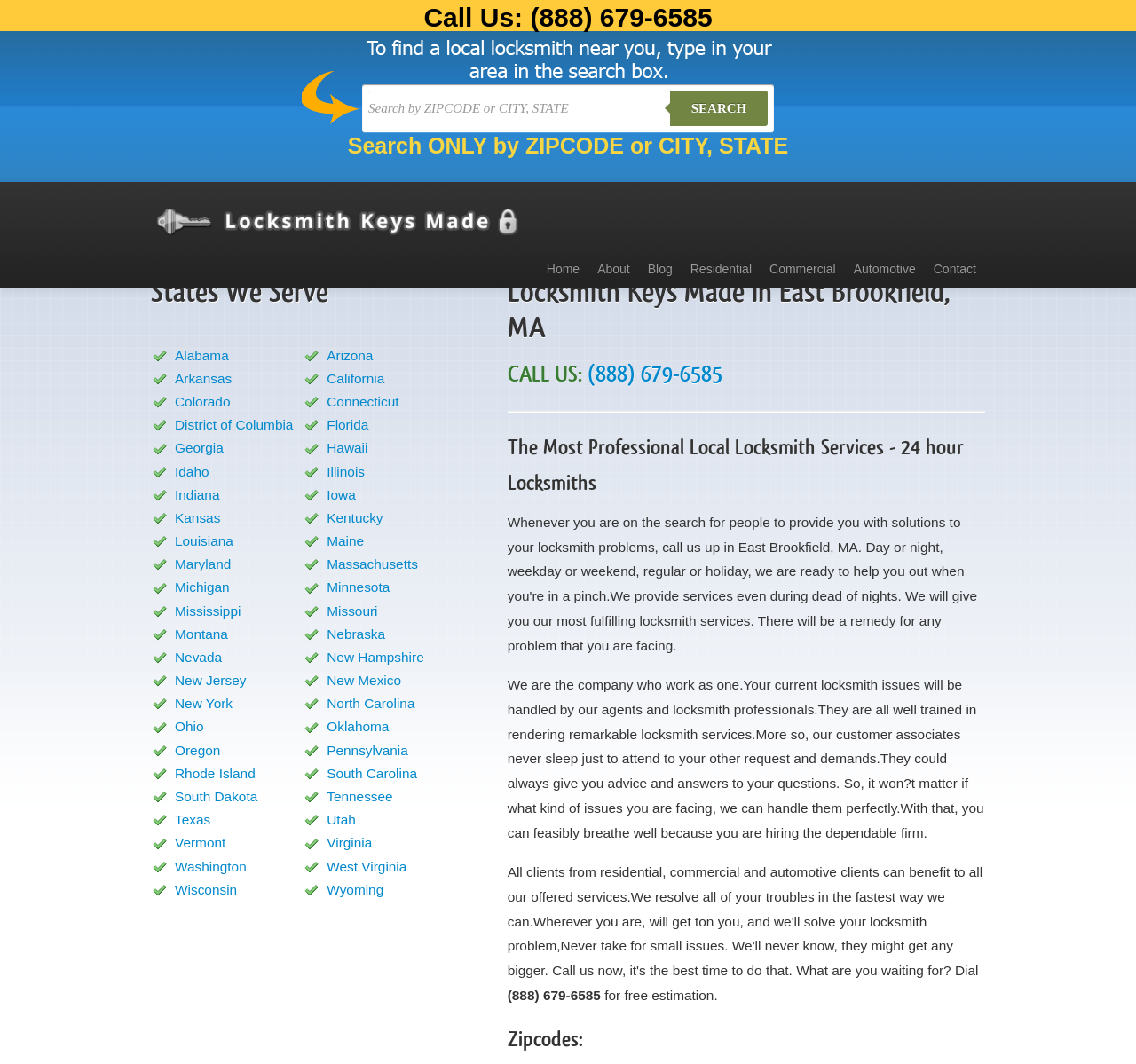Identify the bounding box coordinates of the clickable region required to complete the instruction: "Search by ZIPCODE or CITY, STATE". The coordinates should be given as four float numbers within the range of 0 and 1, i.e., [left, top, right, bottom].

[0.324, 0.085, 0.574, 0.118]